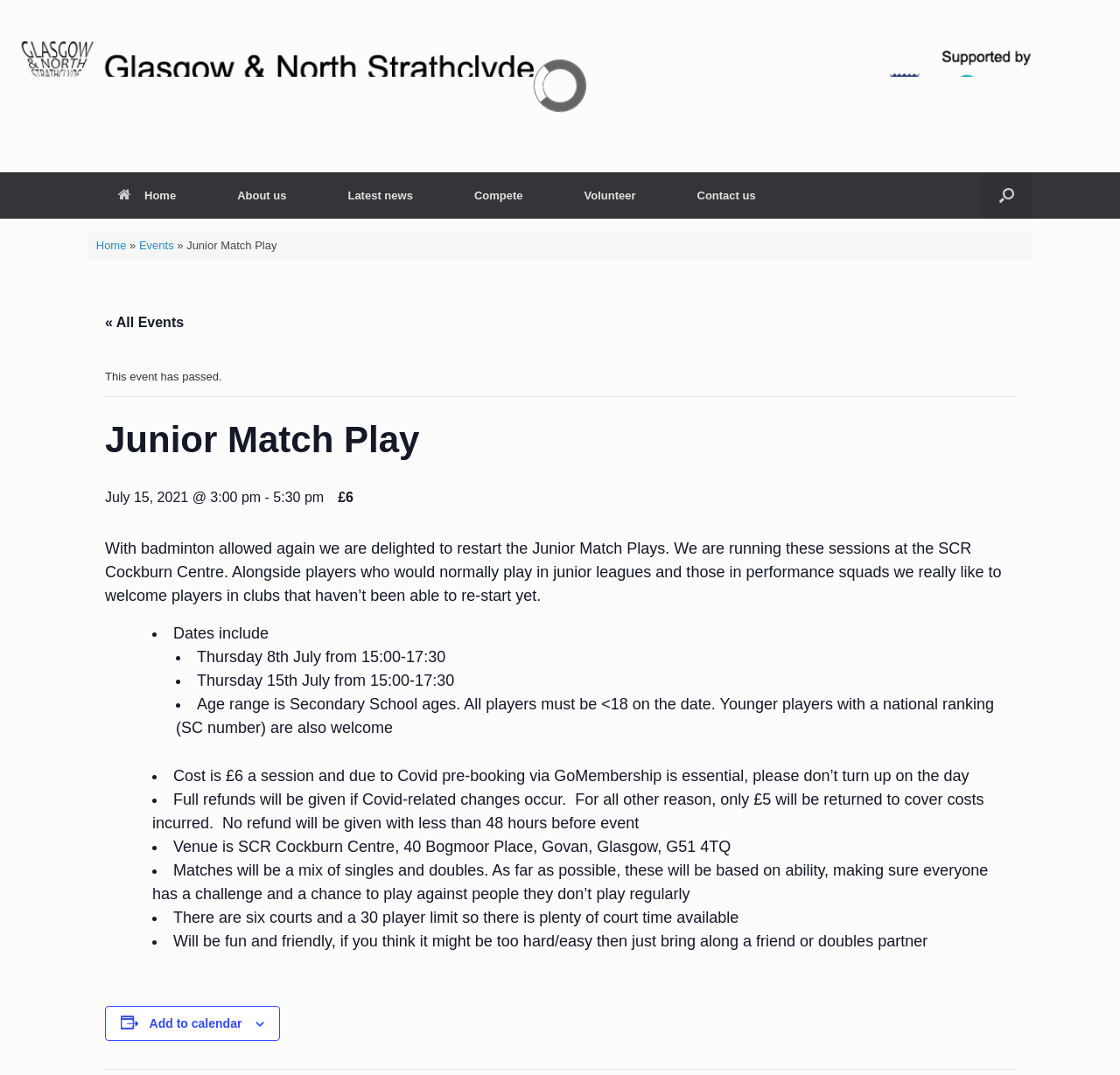Can you find the bounding box coordinates for the UI element given this description: "Add to calendar"? Provide the coordinates as four float numbers between 0 and 1: [left, top, right, bottom].

[0.133, 0.945, 0.216, 0.958]